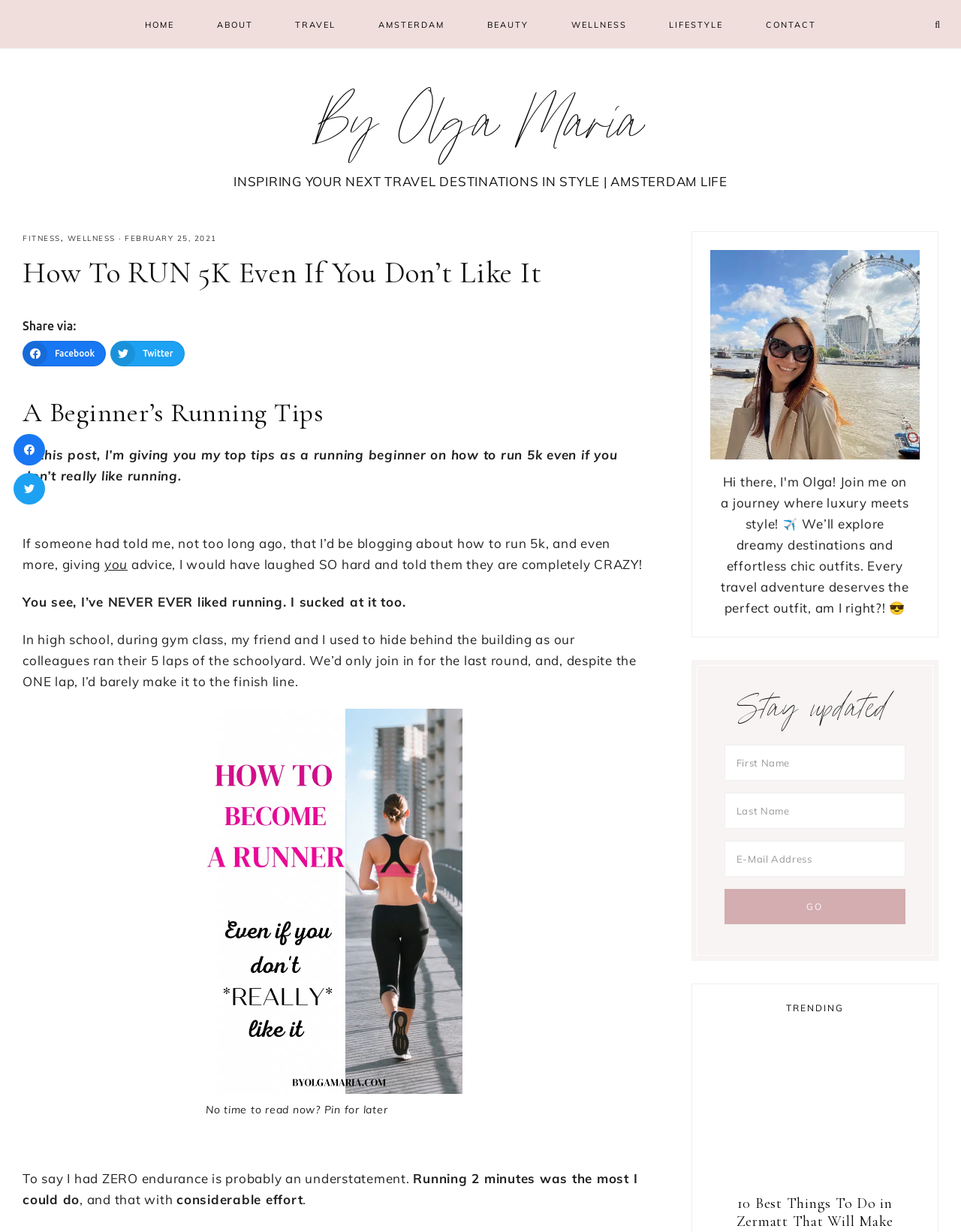What is the primary heading on this webpage?

How To RUN 5K Even If You Don’t Like It